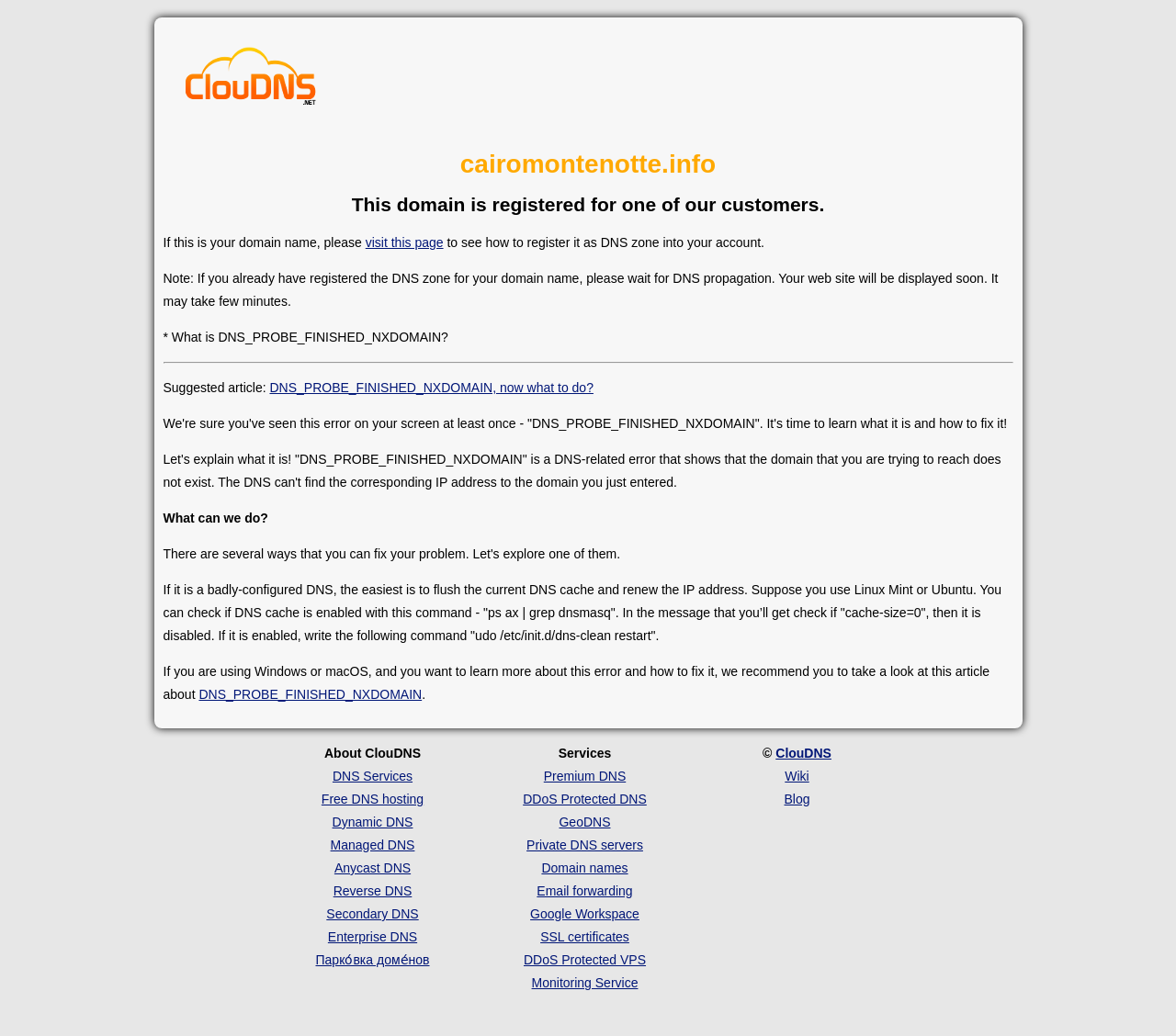What is the purpose of the 'visit this page' link?
Give a detailed response to the question by analyzing the screenshot.

The 'visit this page' link is located next to the text 'If this is your domain name, please', which suggests that the link is intended to guide the user to register their DNS zone, presumably for the domain name mentioned on the page.